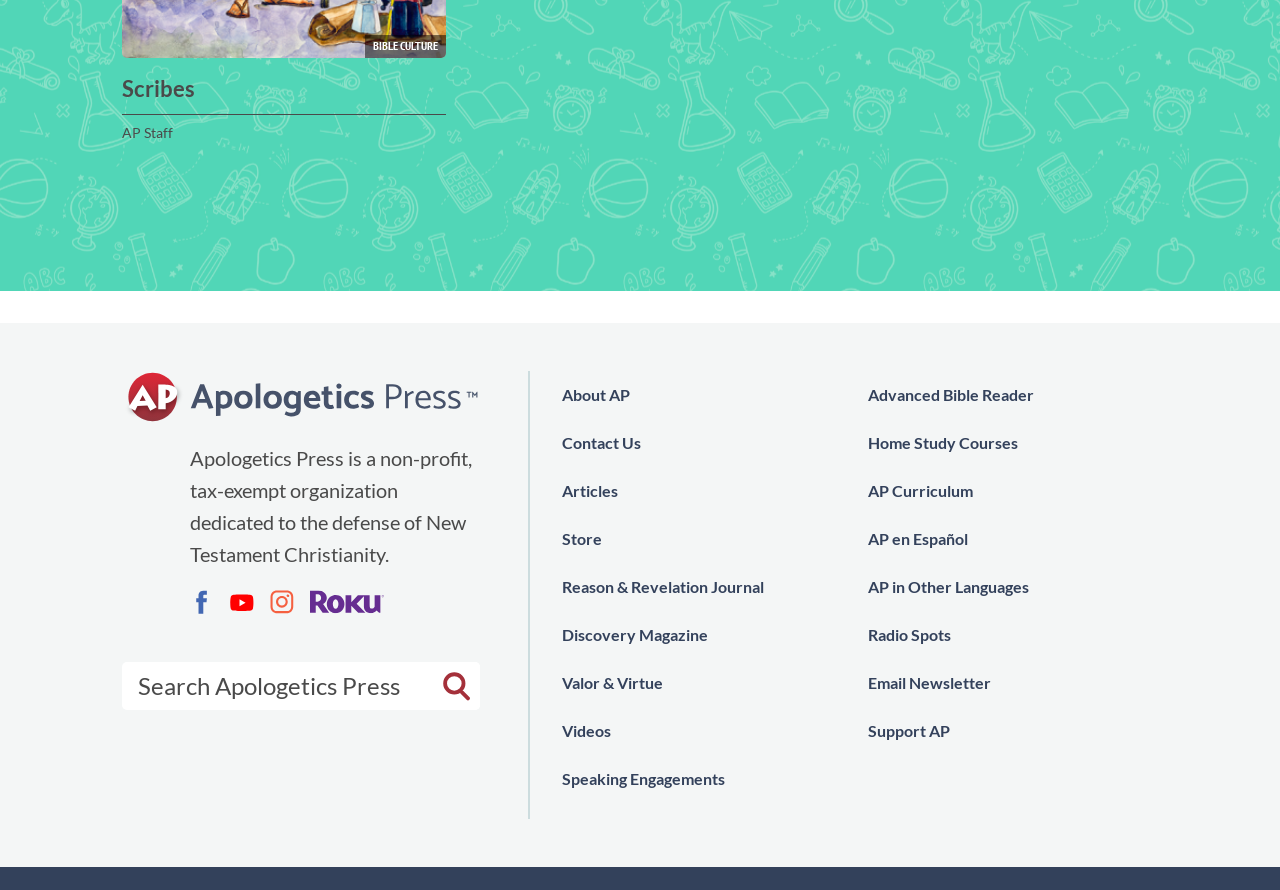Please determine the bounding box coordinates of the clickable area required to carry out the following instruction: "search Apologetics Press". The coordinates must be four float numbers between 0 and 1, represented as [left, top, right, bottom].

[0.095, 0.744, 0.375, 0.798]